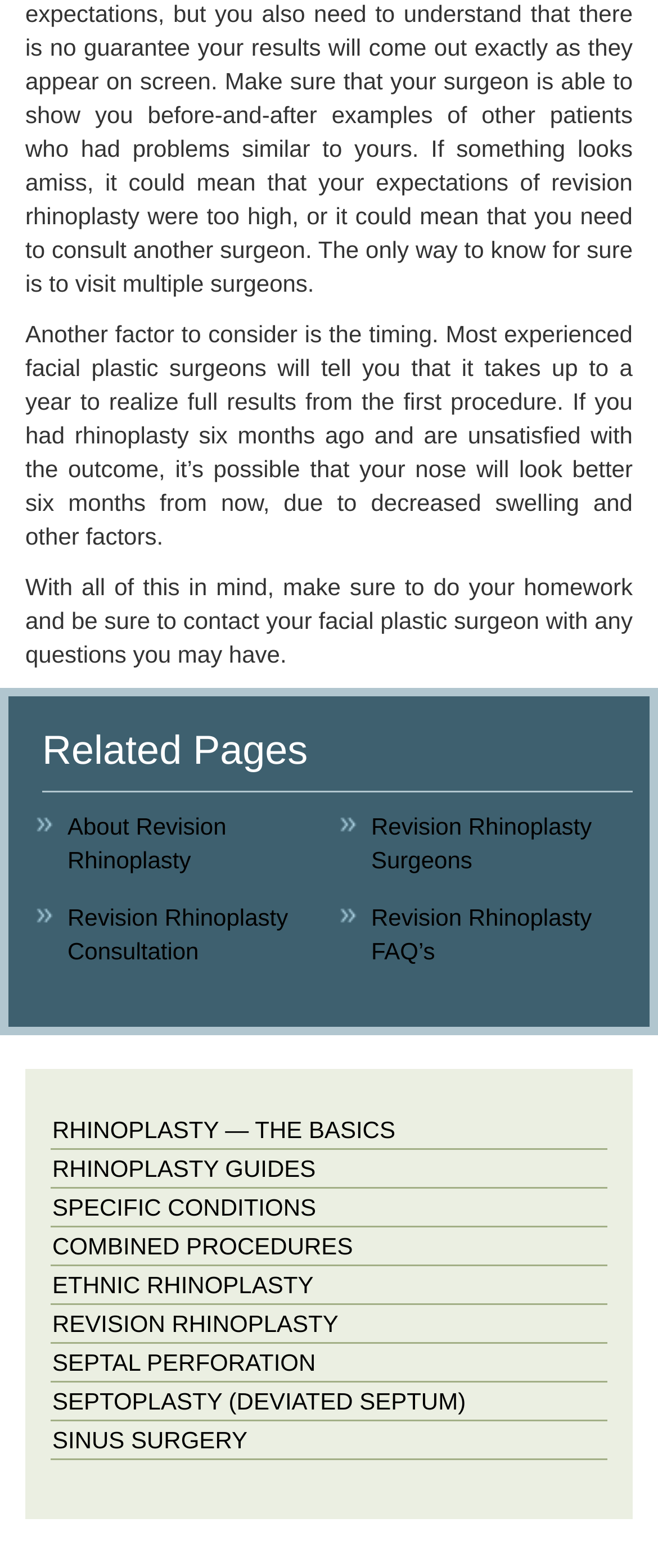Based on the element description: "RHINOPLASTY — THE BASICS", identify the bounding box coordinates for this UI element. The coordinates must be four float numbers between 0 and 1, listed as [left, top, right, bottom].

[0.079, 0.712, 0.601, 0.729]